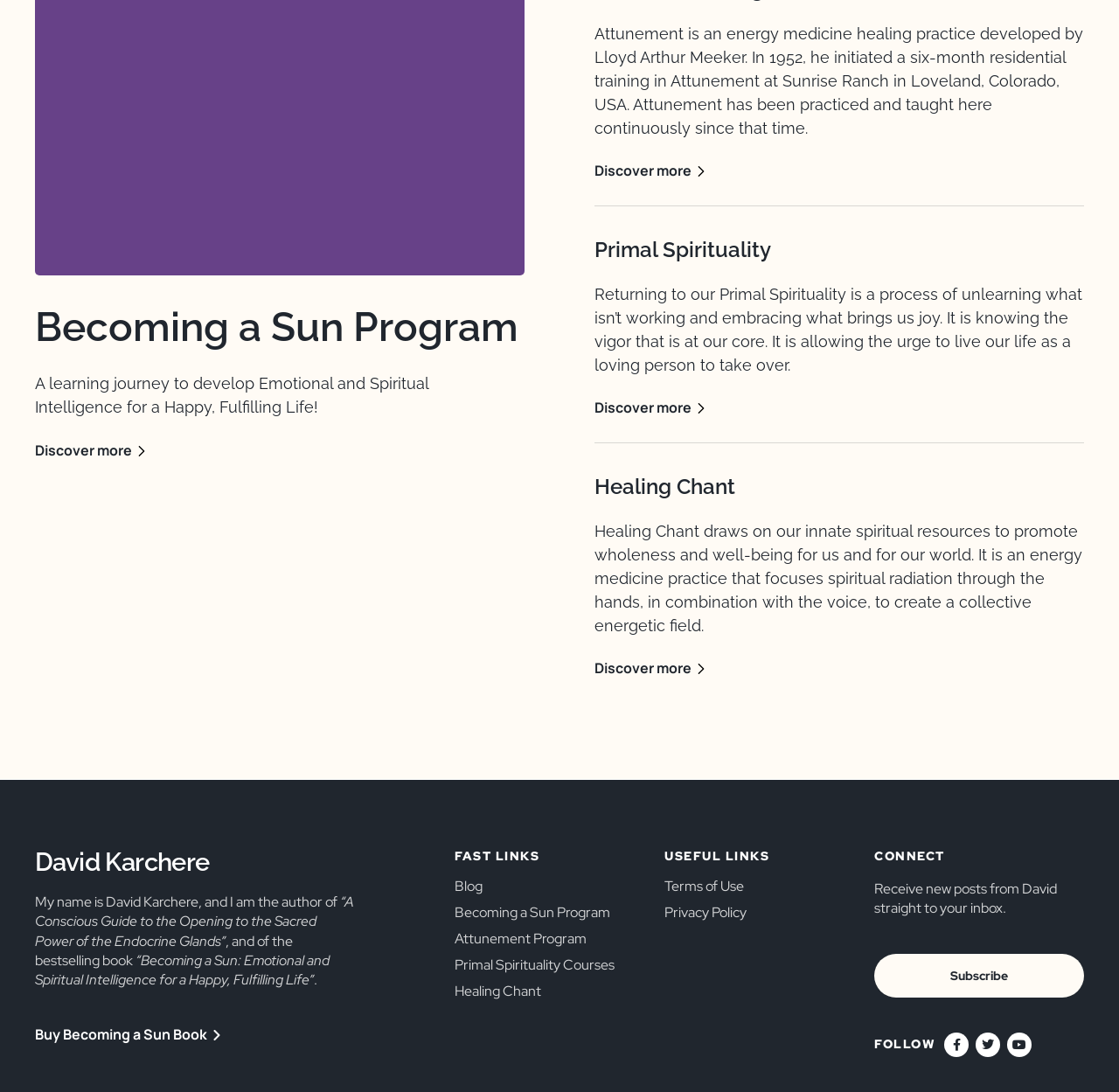Identify the bounding box of the HTML element described here: "https://github.com/tpokorra/kolab3_tbits_scripts/archive/master.zip". Provide the coordinates as four float numbers between 0 and 1: [left, top, right, bottom].

None